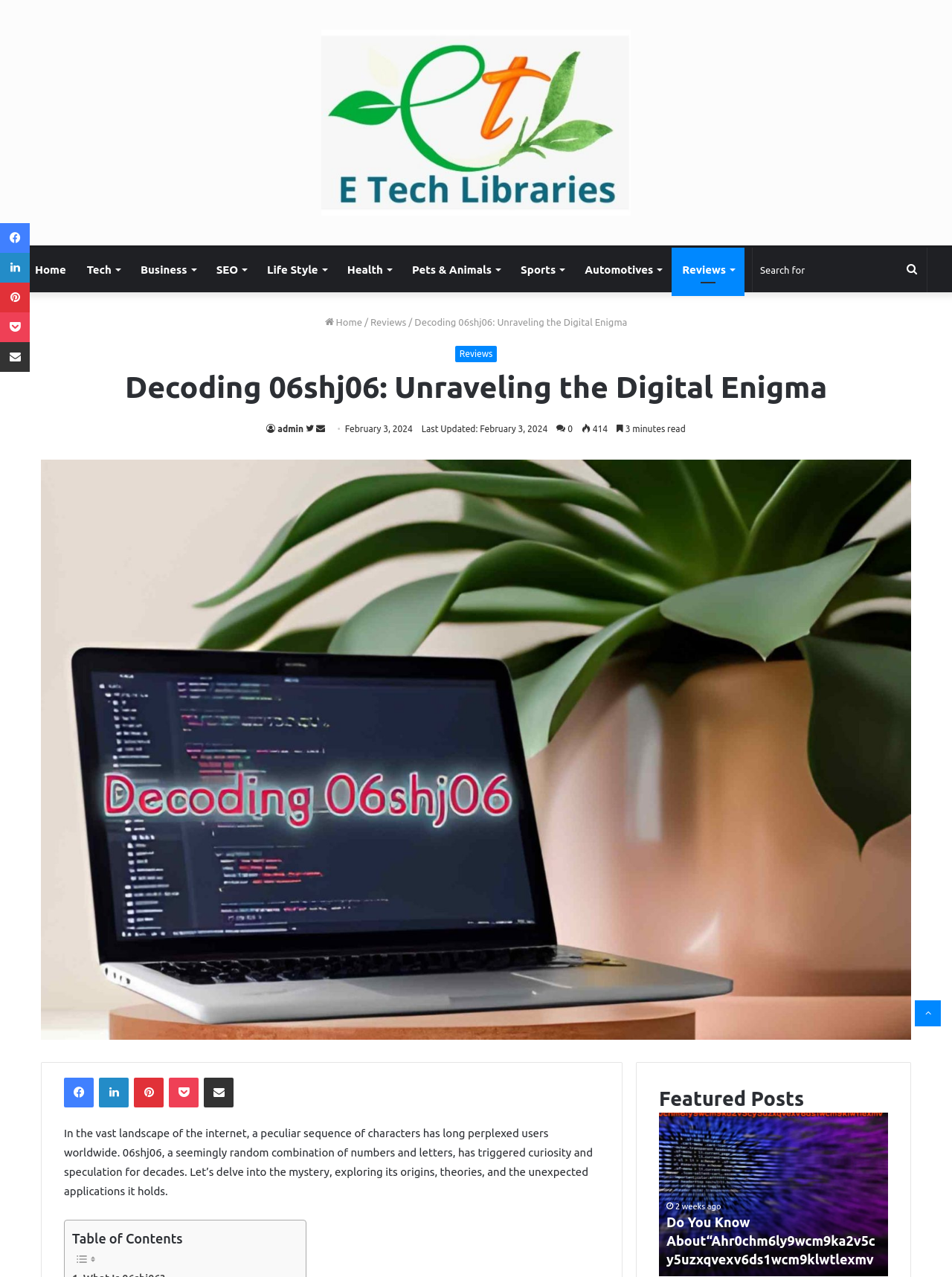Please provide the bounding box coordinates for the UI element as described: "Do You Know About“Ahr0chm6ly9wcm9ka2v5cy5uzxqvexv6ds1wcm9klwtlexmv". The coordinates must be four floats between 0 and 1, represented as [left, top, right, bottom].

[0.7, 0.951, 0.919, 0.992]